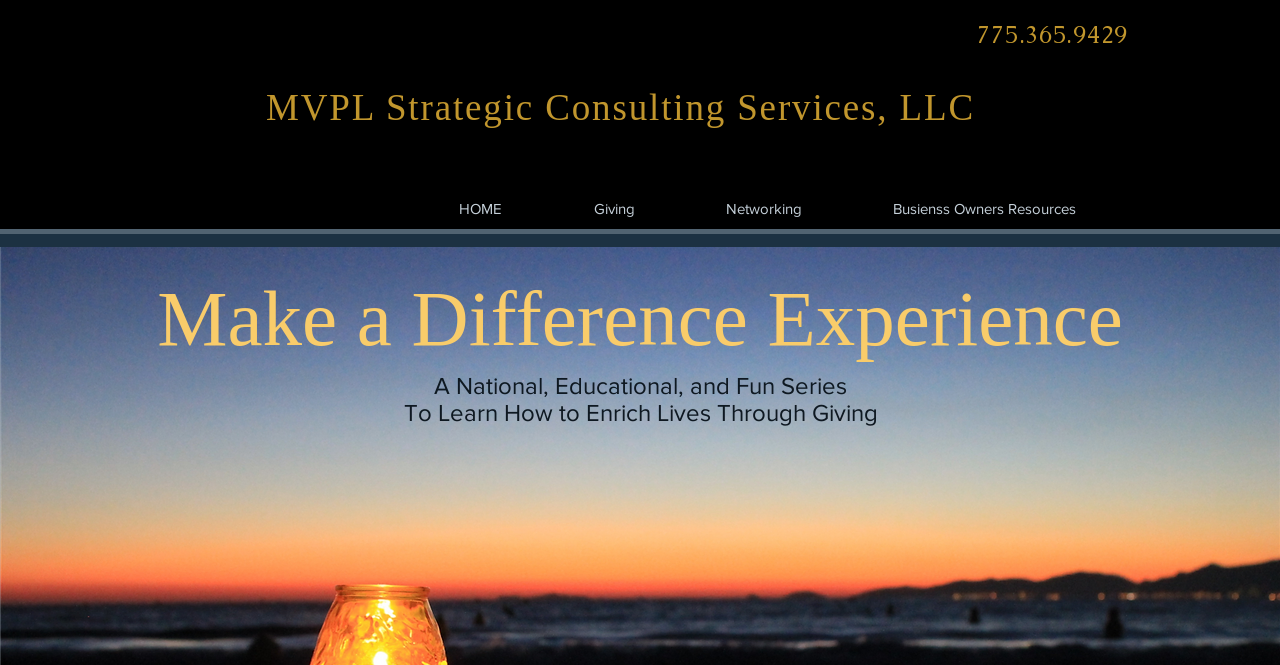What is the type of series described on the webpage?
Based on the visual content, answer with a single word or a brief phrase.

National, Educational, and Fun